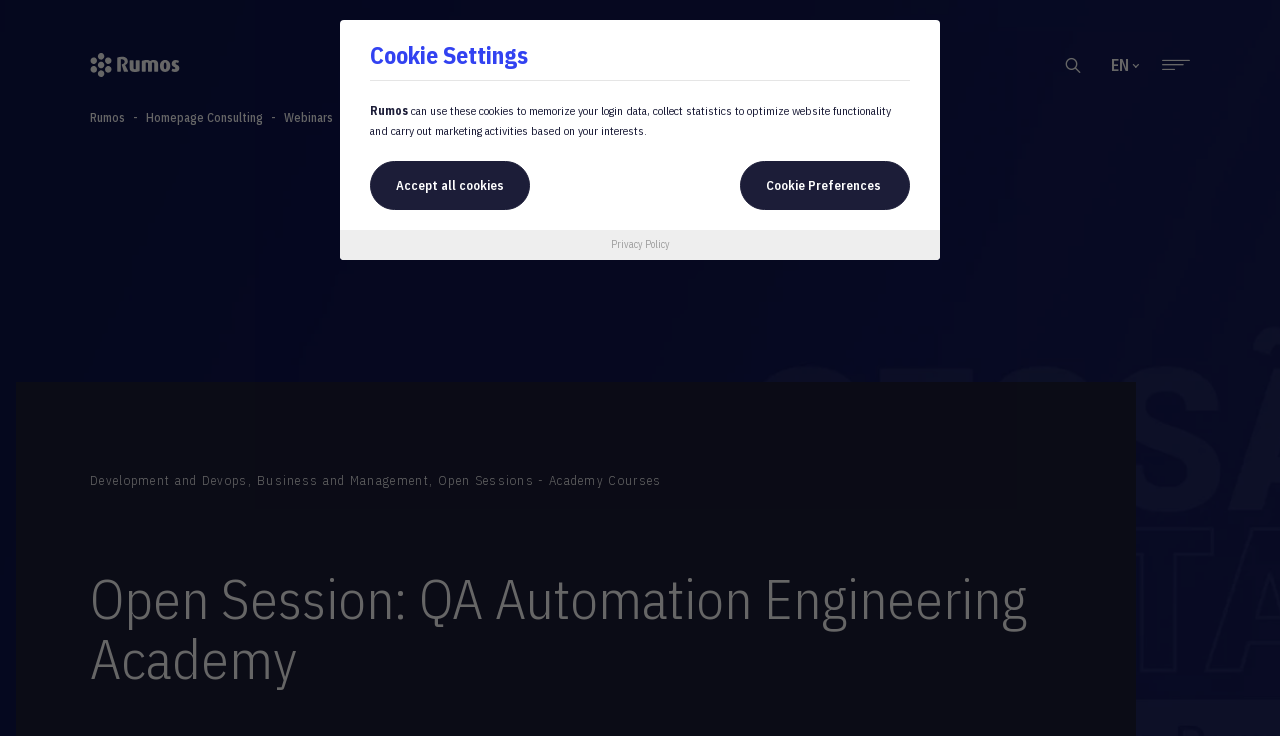Locate the bounding box coordinates of the element to click to perform the following action: 'Read privacy policy'. The coordinates should be given as four float values between 0 and 1, in the form of [left, top, right, bottom].

[0.477, 0.323, 0.523, 0.341]